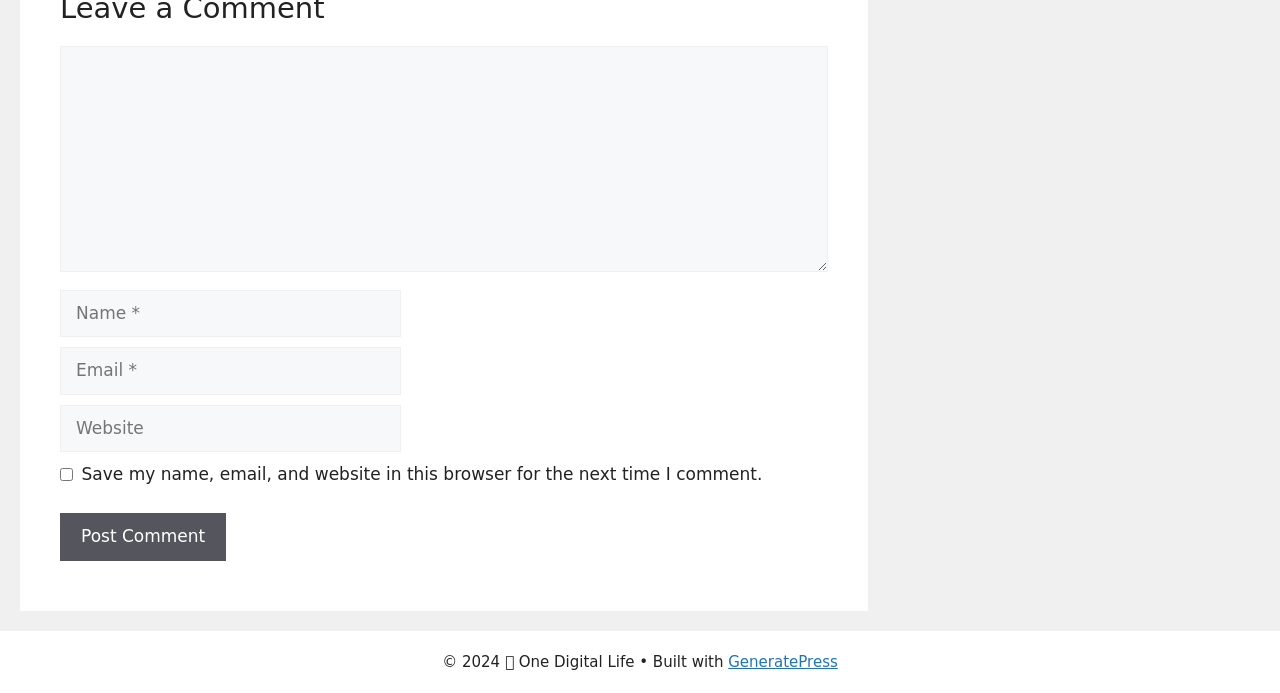From the webpage screenshot, predict the bounding box of the UI element that matches this description: "name="submit" value="Post Comment"".

[0.047, 0.74, 0.177, 0.809]